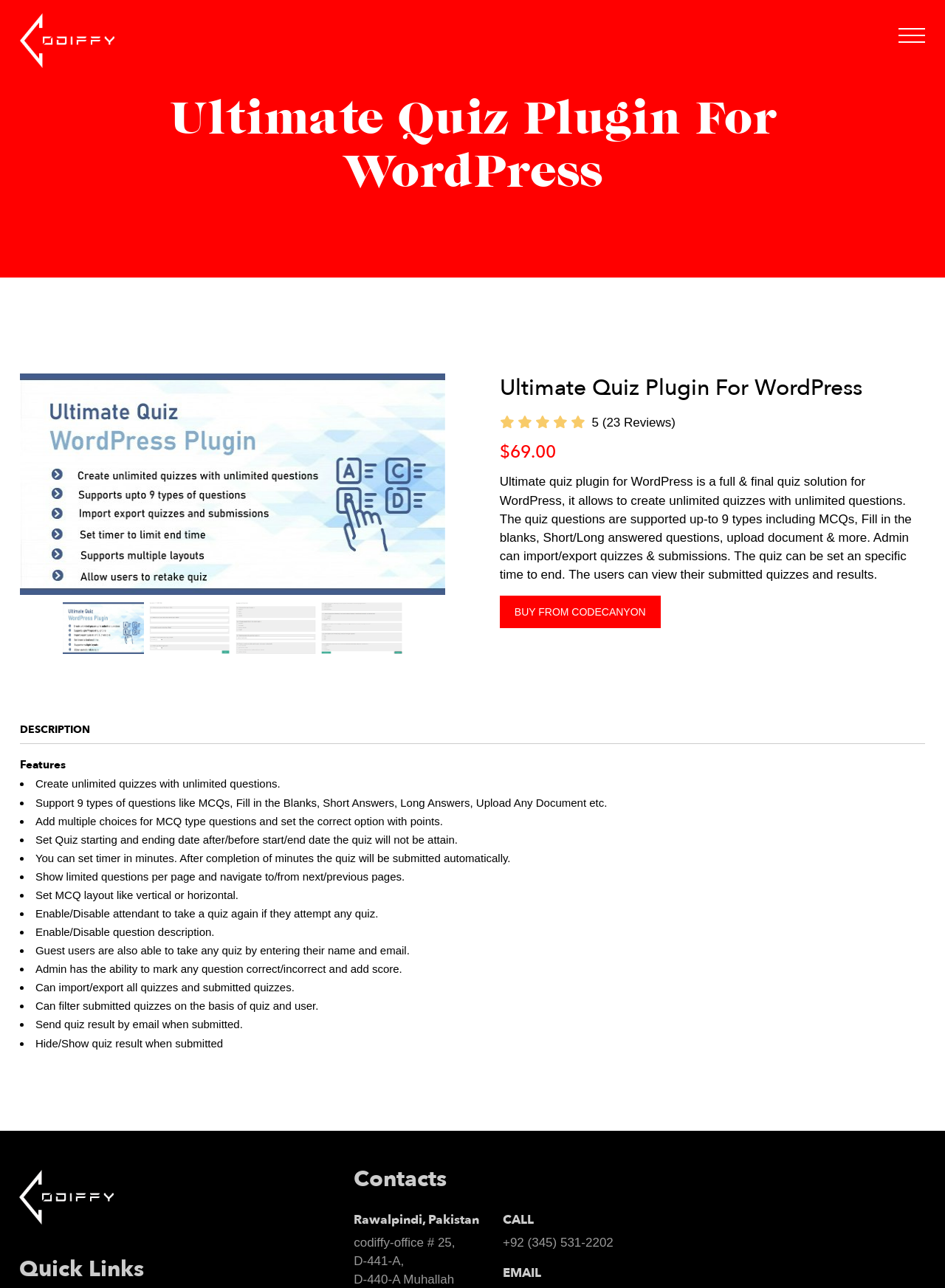How many types of questions are supported?
From the image, respond using a single word or phrase.

9